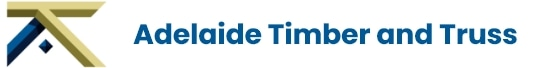What does the stylized letter 'A' in the logo represent?
Offer a detailed and exhaustive answer to the question.

According to the caption, the stylized letter 'A' formed by geometric shapes represents stability and craftsmanship, which are key aspects of the timber and construction industry.